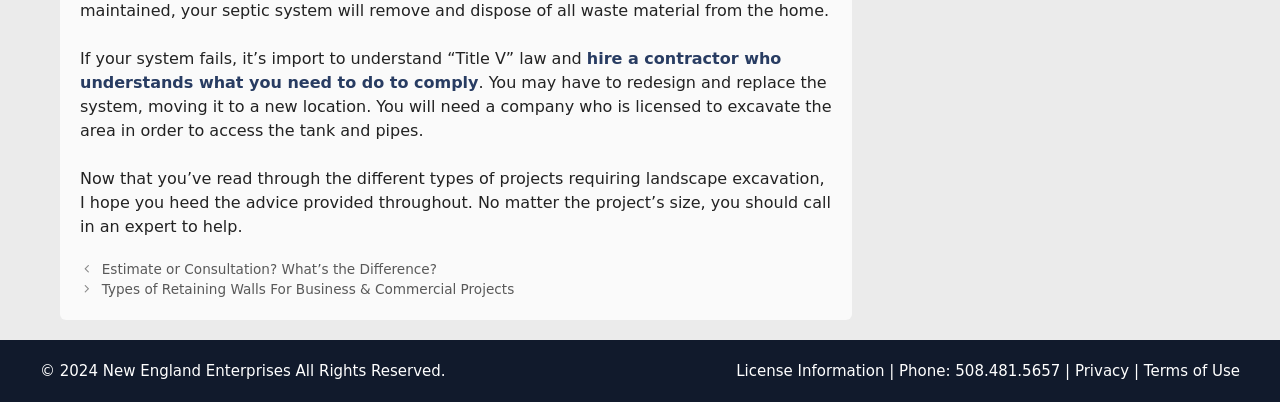Identify the bounding box of the UI element described as follows: "Terms of Use". Provide the coordinates as four float numbers in the range of 0 to 1 [left, top, right, bottom].

[0.894, 0.9, 0.969, 0.945]